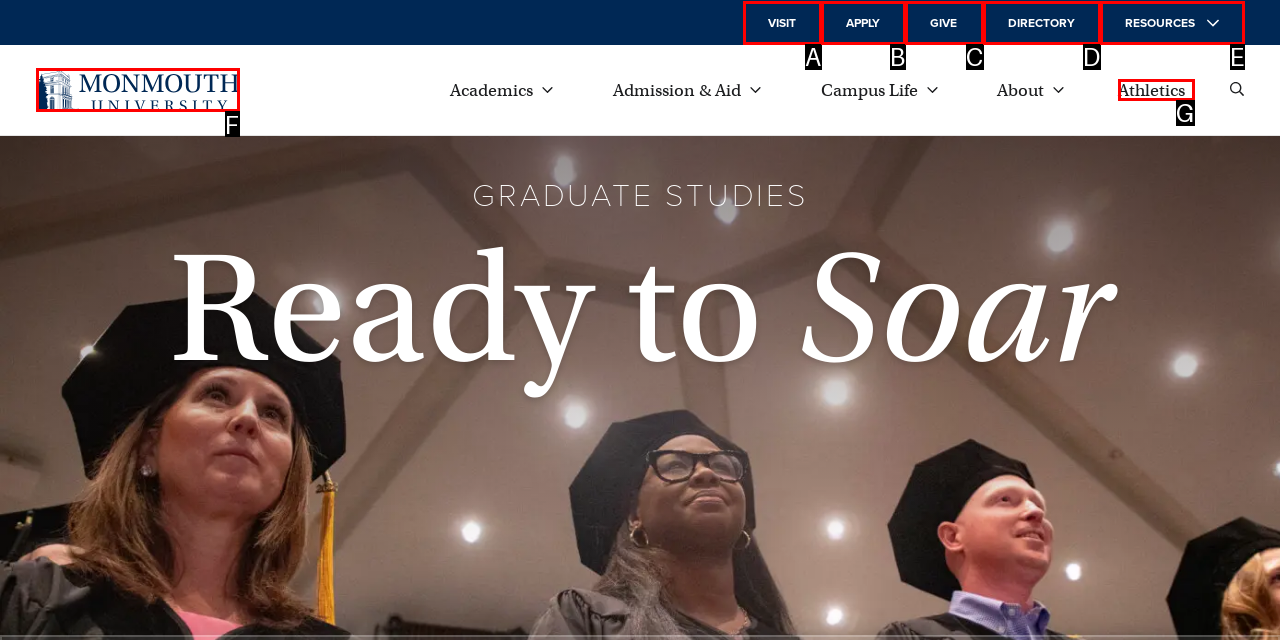Identify the letter that best matches this UI element description: Athletics
Answer with the letter from the given options.

G